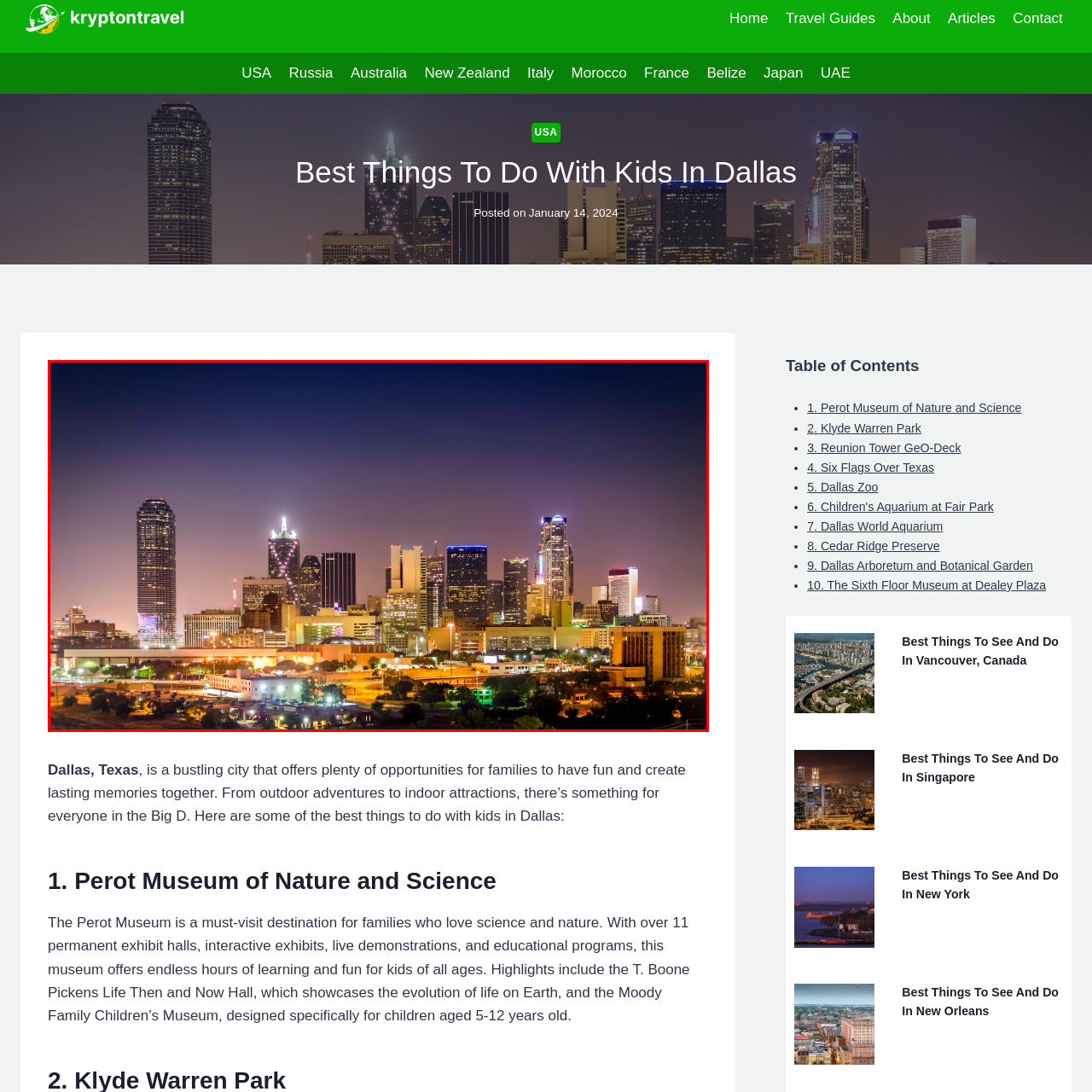Observe the image within the red outline and respond to the ensuing question with a detailed explanation based on the visual aspects of the image: 
What is the purpose of the image according to the caption?

The caption concludes by stating that the image is a perfect representation of the best things to do with kids in Dallas, suggesting that the image is intended to showcase the city's attractions and activities suitable for families with children.